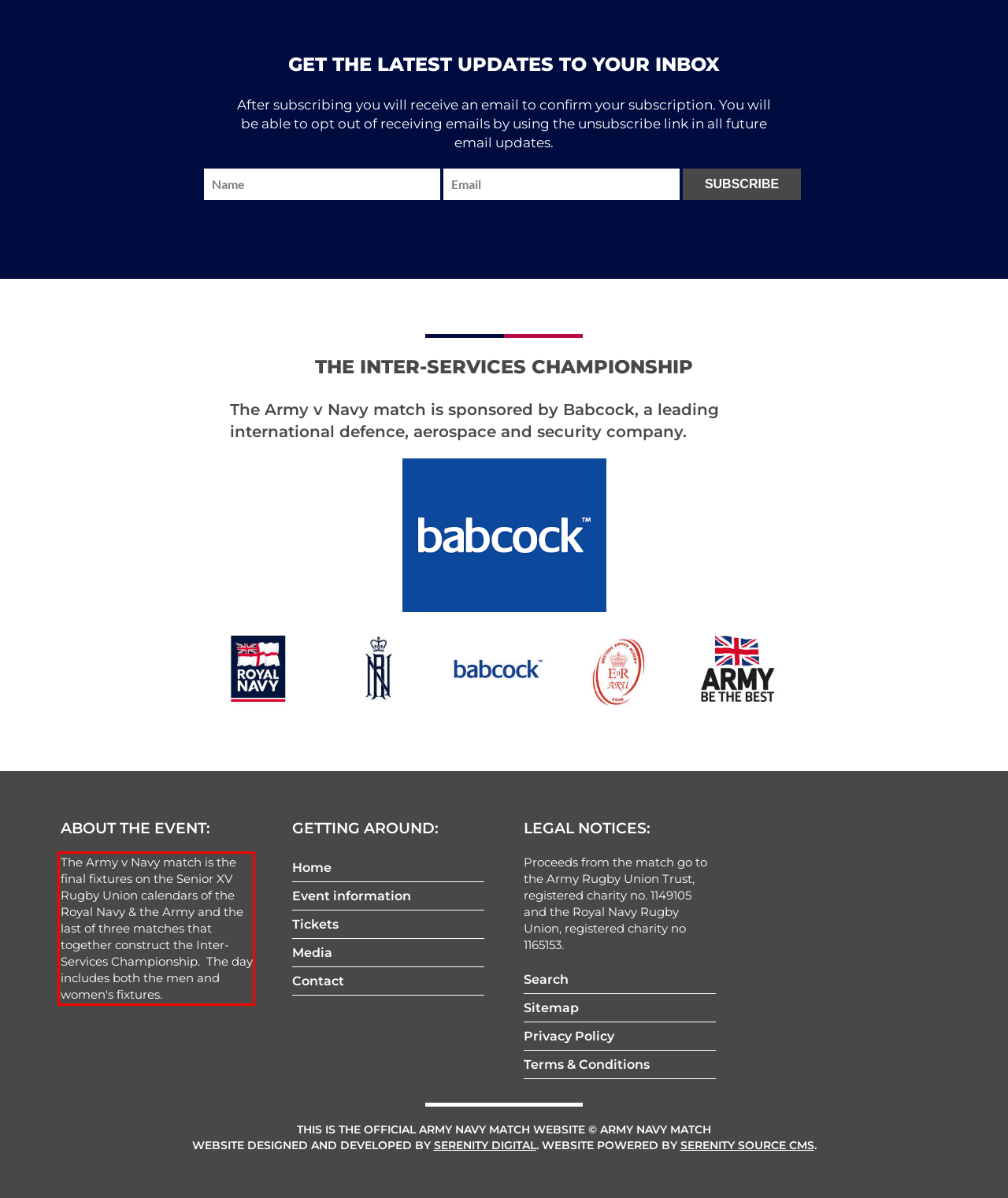You are looking at a screenshot of a webpage with a red rectangle bounding box. Use OCR to identify and extract the text content found inside this red bounding box.

The Army v Navy match is the final fixtures on the Senior XV Rugby Union calendars of the Royal Navy & the Army and the last of three matches that together construct the Inter-Services Championship. The day includes both the men and women's fixtures.